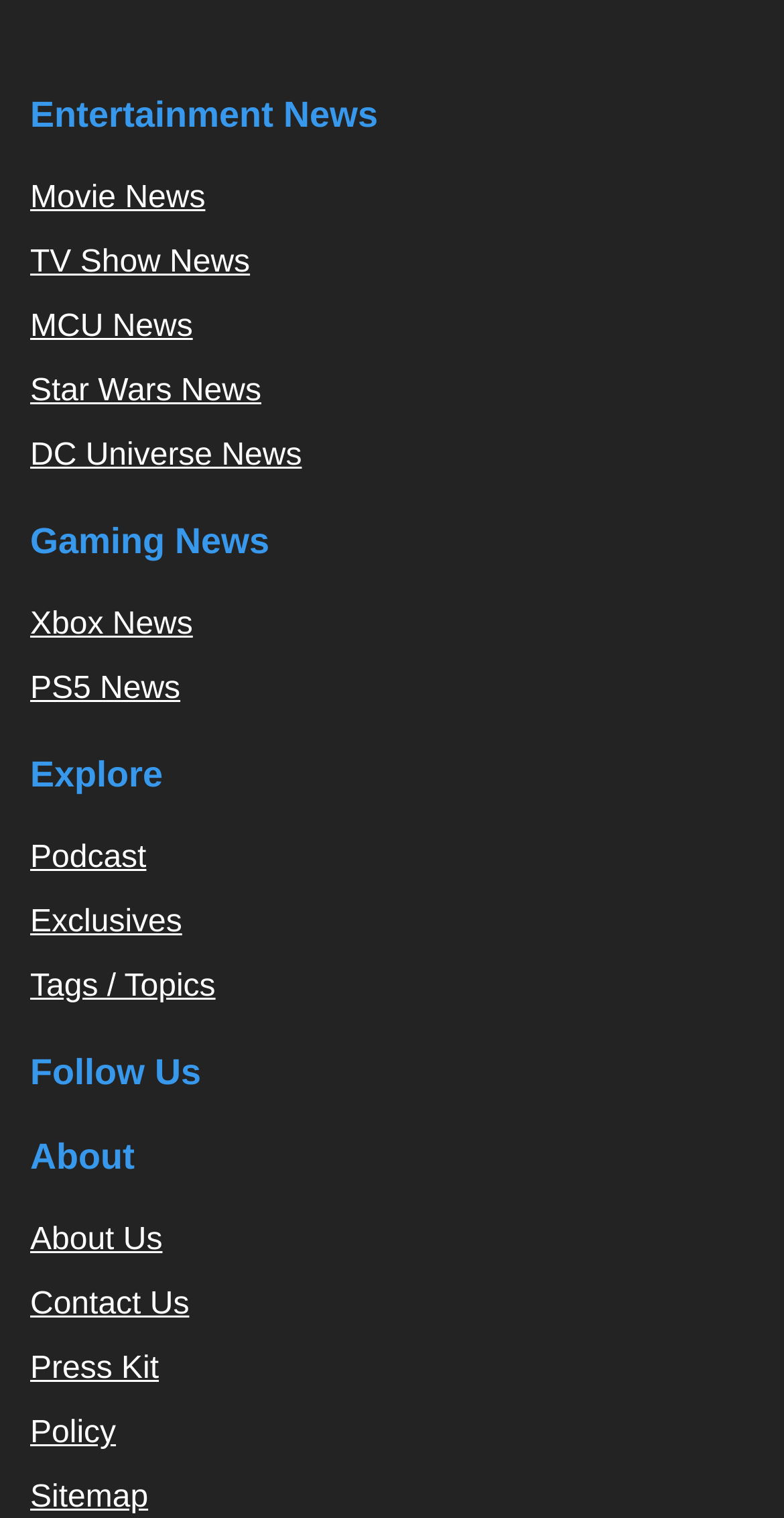Please specify the coordinates of the bounding box for the element that should be clicked to carry out this instruction: "View DC Universe News". The coordinates must be four float numbers between 0 and 1, formatted as [left, top, right, bottom].

[0.038, 0.289, 0.385, 0.312]